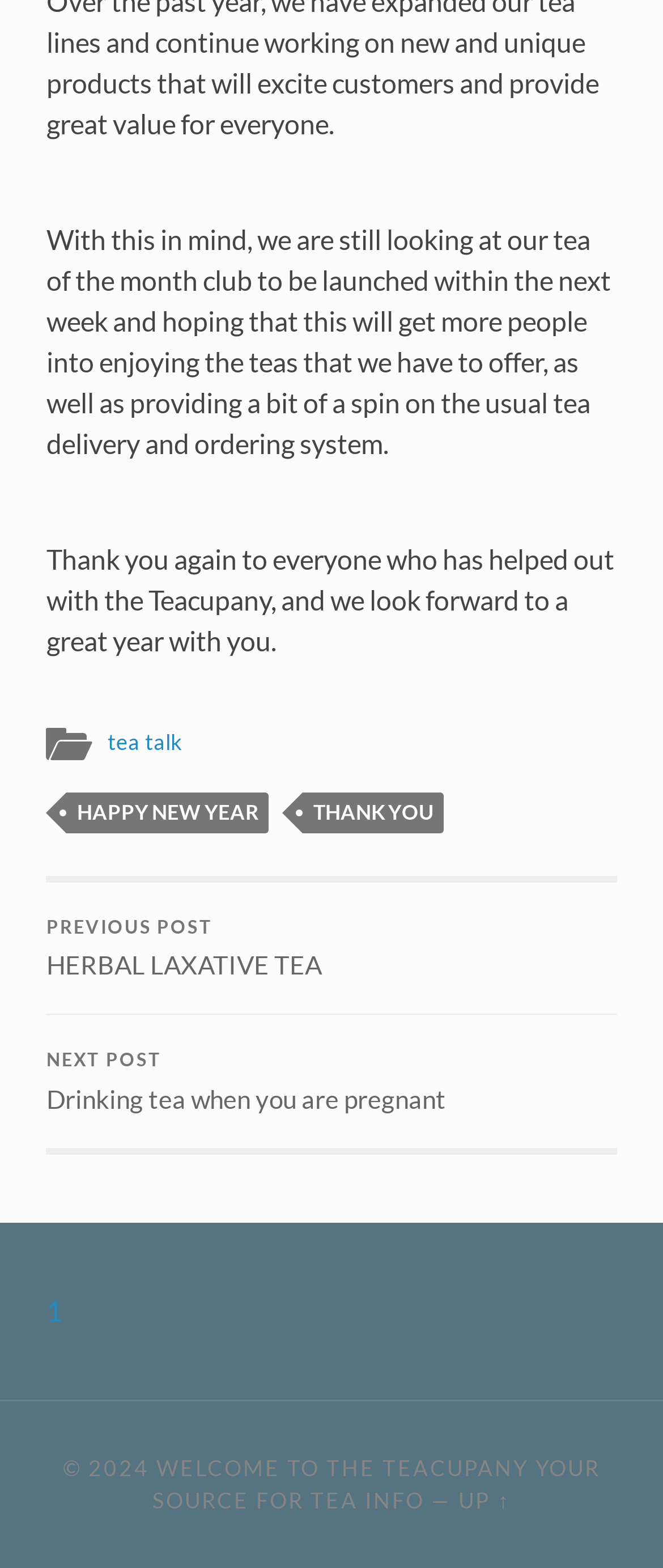Provide a single word or phrase answer to the question: 
What is the tone of the text at the top of the page?

Appreciative